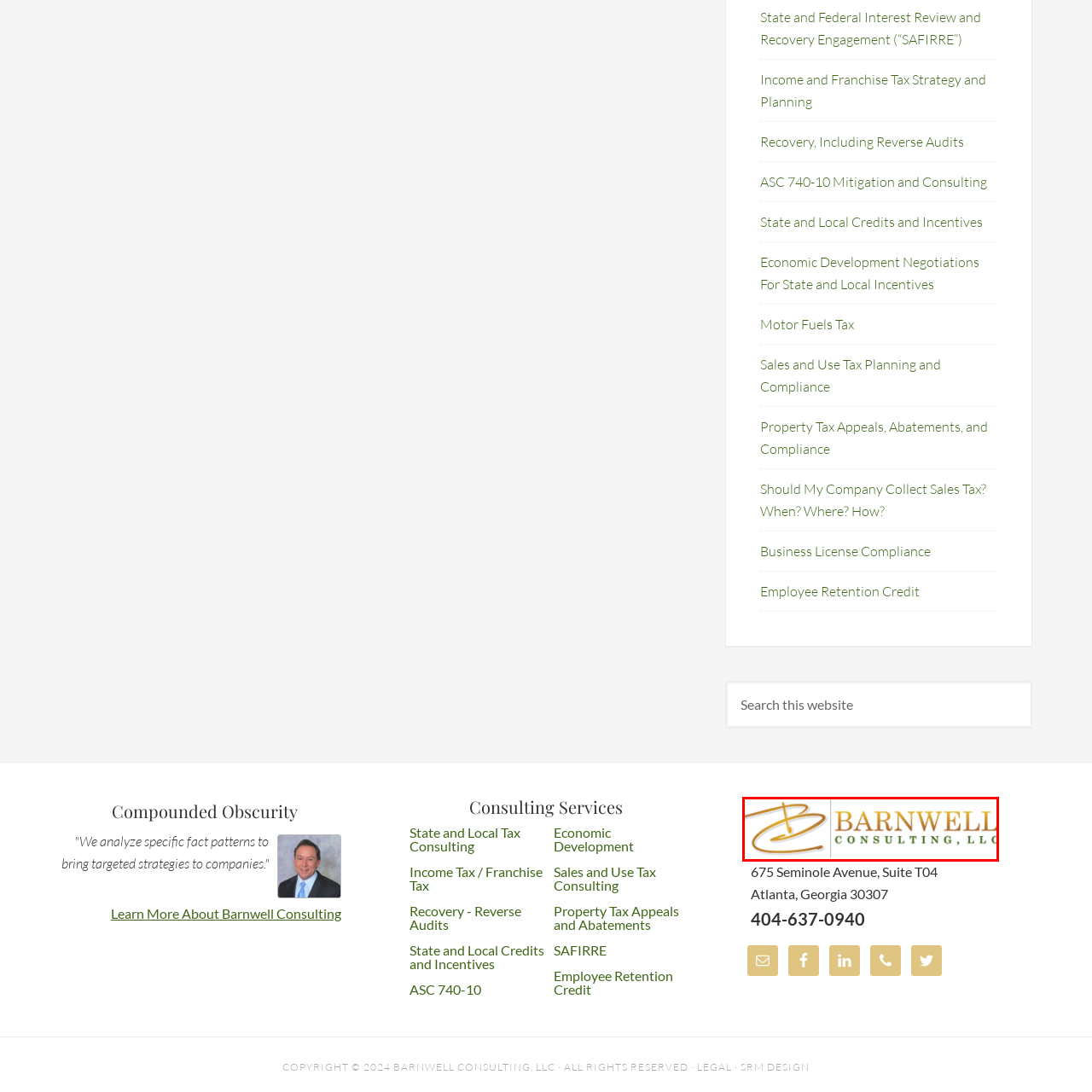Offer a detailed account of what is shown inside the red bounding box.

The image features the logo of Barnwell Consulting, LLC, prominently displayed with a stylized "B" that integrates a graphic element resembling a compass or pen, symbolizing direction and precision in consulting services. The name "BARNWELL" is rendered in a bold, elegant font in gold, reflecting professionalism and expertise, while the word "CONSULTING, LLC" is presented in a smaller, understated green font, emphasizing a commitment to growth and sustainability. This branding exemplifies the company's focus on delivering strategic insights and tailored solutions.